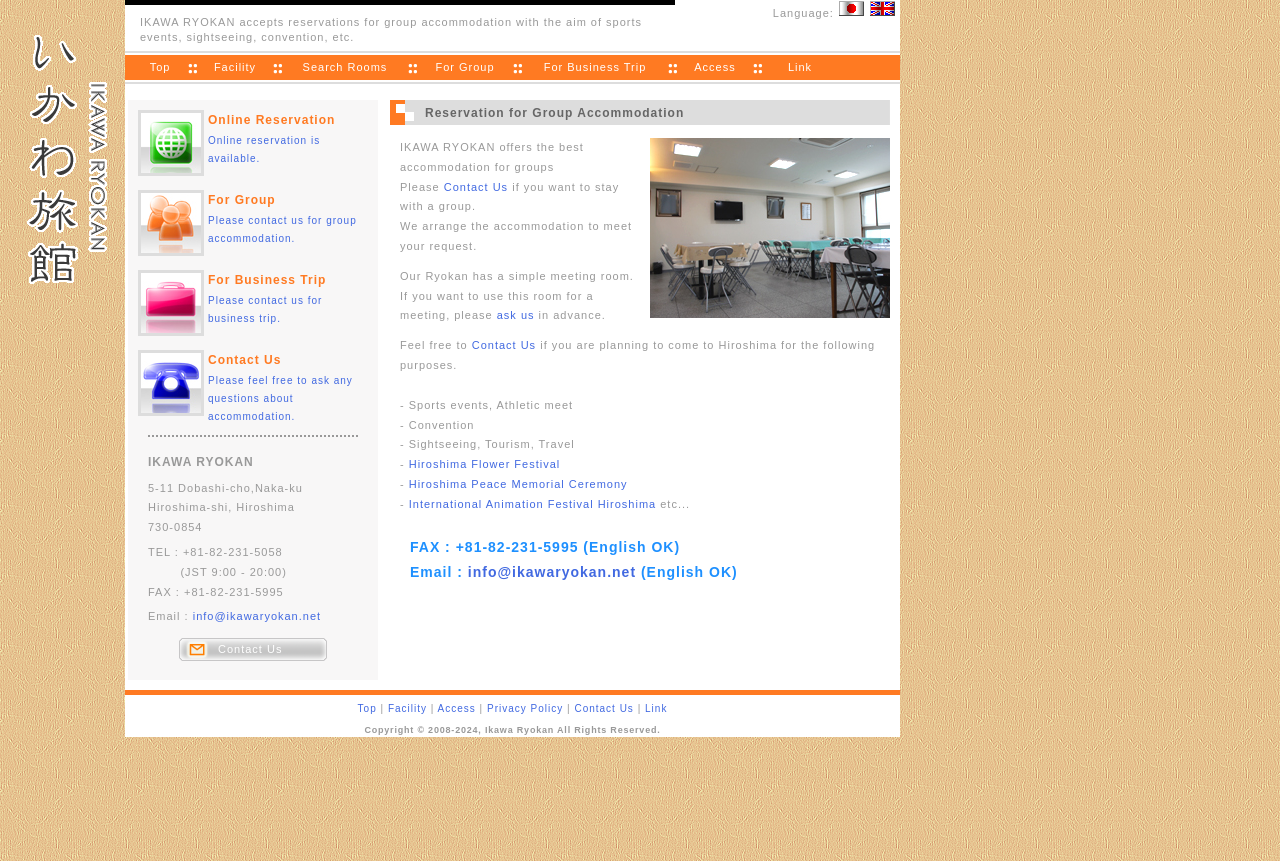Determine the bounding box coordinates of the clickable region to follow the instruction: "Click the 'LATEST POST' link".

None